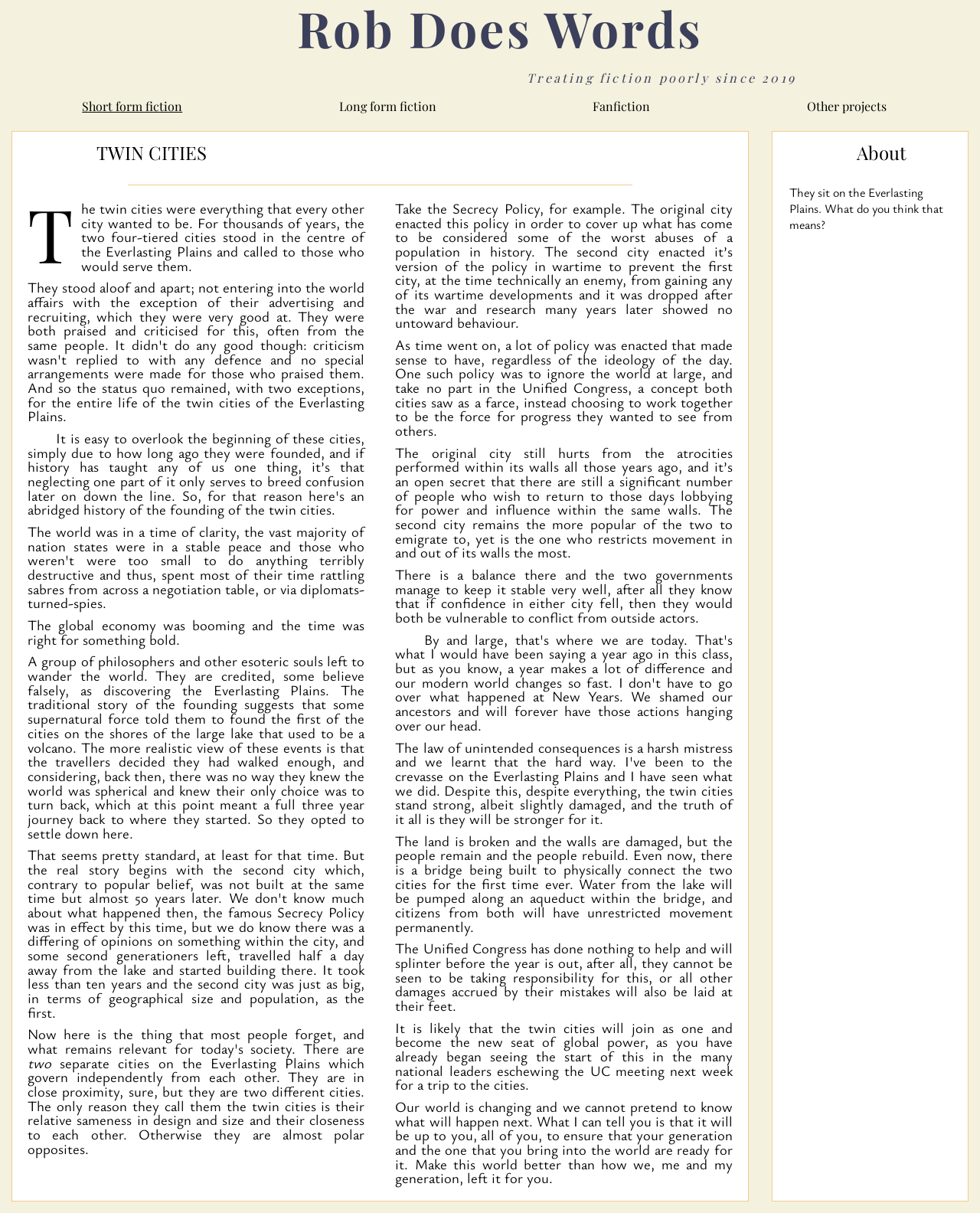Write an elaborate caption that captures the essence of the webpage.

The webpage is about Twin Cities, with a focus on their history, governance, and current state. At the top, there is a heading that reads "Rob Does Words Treating fiction poorly since 2019". Below this heading, there are four links: "Other projects", "Fanfiction", "Long form fiction", and "Short form fiction", arranged horizontally.

On the left side of the page, there is a large block of text that describes the Twin Cities, their history, and their governance. The text is divided into several paragraphs, each discussing a different aspect of the cities. The text describes how the cities were founded, their relationship with each other, and their policies, including the Secrecy Policy. It also mentions the differences between the two cities and how they manage to maintain a balance of power.

On the right side of the page, there is a smaller block of text that appears to be a quote or a thought-provoking statement. It reads "They sit on the Everlasting Plains. What do you think that means?" Below this text, there is another text that reads "About".

At the bottom of the page, there is a horizontal separator line that divides the page into two sections. The top section contains the links and the main text, while the bottom section appears to be empty.

Overall, the webpage appears to be a fictional story or a thought-provoking essay about the Twin Cities, their history, and their governance. The text is well-organized and easy to follow, with clear headings and paragraphs that guide the reader through the story.